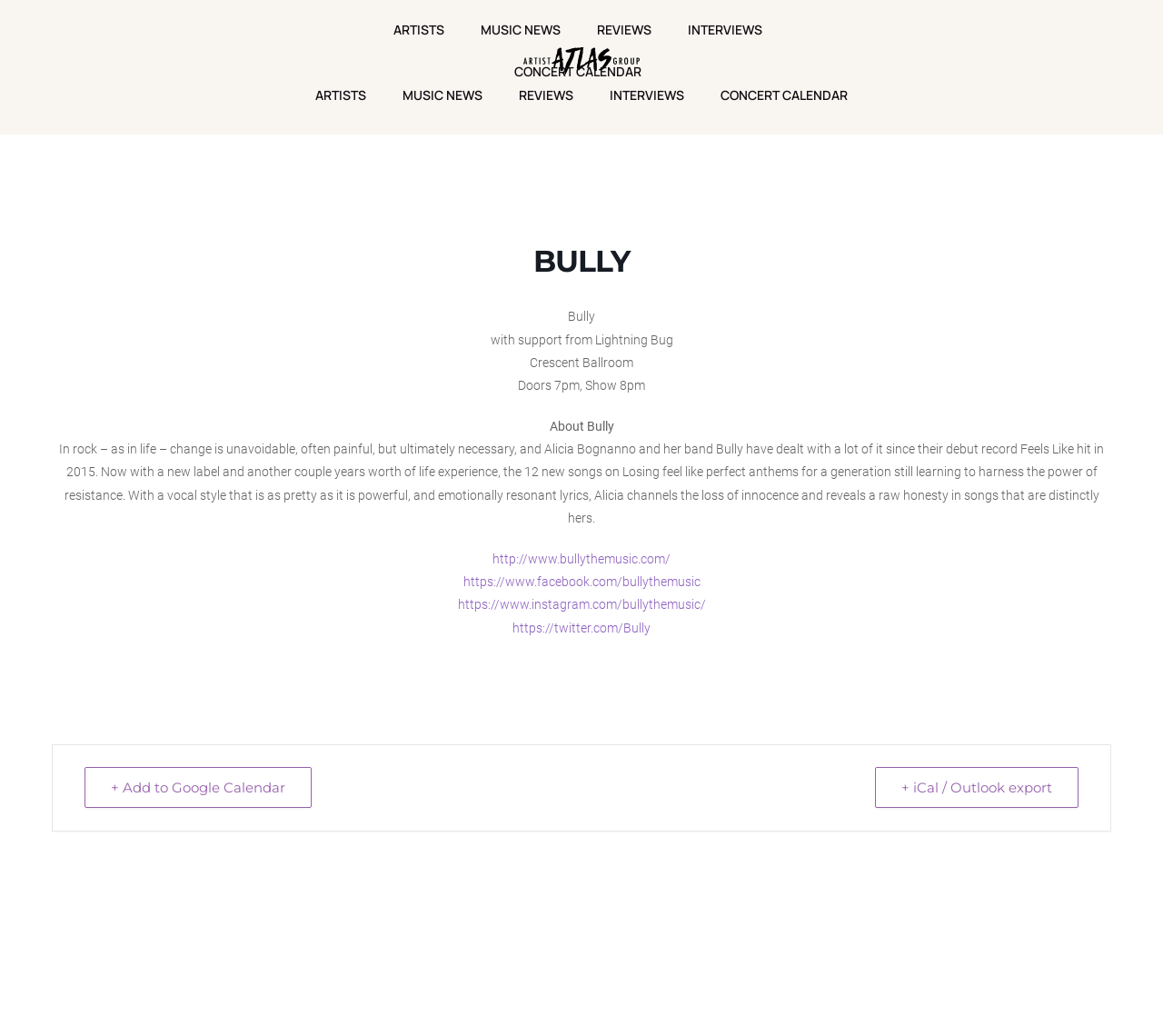Summarize the webpage in an elaborate manner.

The webpage appears to be a concert event page for the band Bully, with support from Lightning Bug, at the Crescent Ballroom. The page is divided into several sections. At the top, there is a heading "ATLAS ARTIST GROUP" followed by a navigation menu with links to "ARTISTS", "MUSIC NEWS", "REVIEWS", "INTERVIEWS", and "CONCERT CALENDAR". 

To the right of the navigation menu, there is a search bar with a "Search" button. Below the search bar, there are social media links to Instagram, Twitter, and Facebook. 

The main content of the page is an article about the band Bully, with a heading "BULLY" and a brief description of the band. Below the description, there are details about the concert event, including the venue, date, and time. 

There is a block of text that provides more information about the band, including their history and music style. Below this text, there are links to the band's website, Facebook, Instagram, and Twitter pages. 

At the bottom of the page, there are two links to add the concert event to Google Calendar or export it to iCal/Outlook. The page also has a footer section with some additional information.